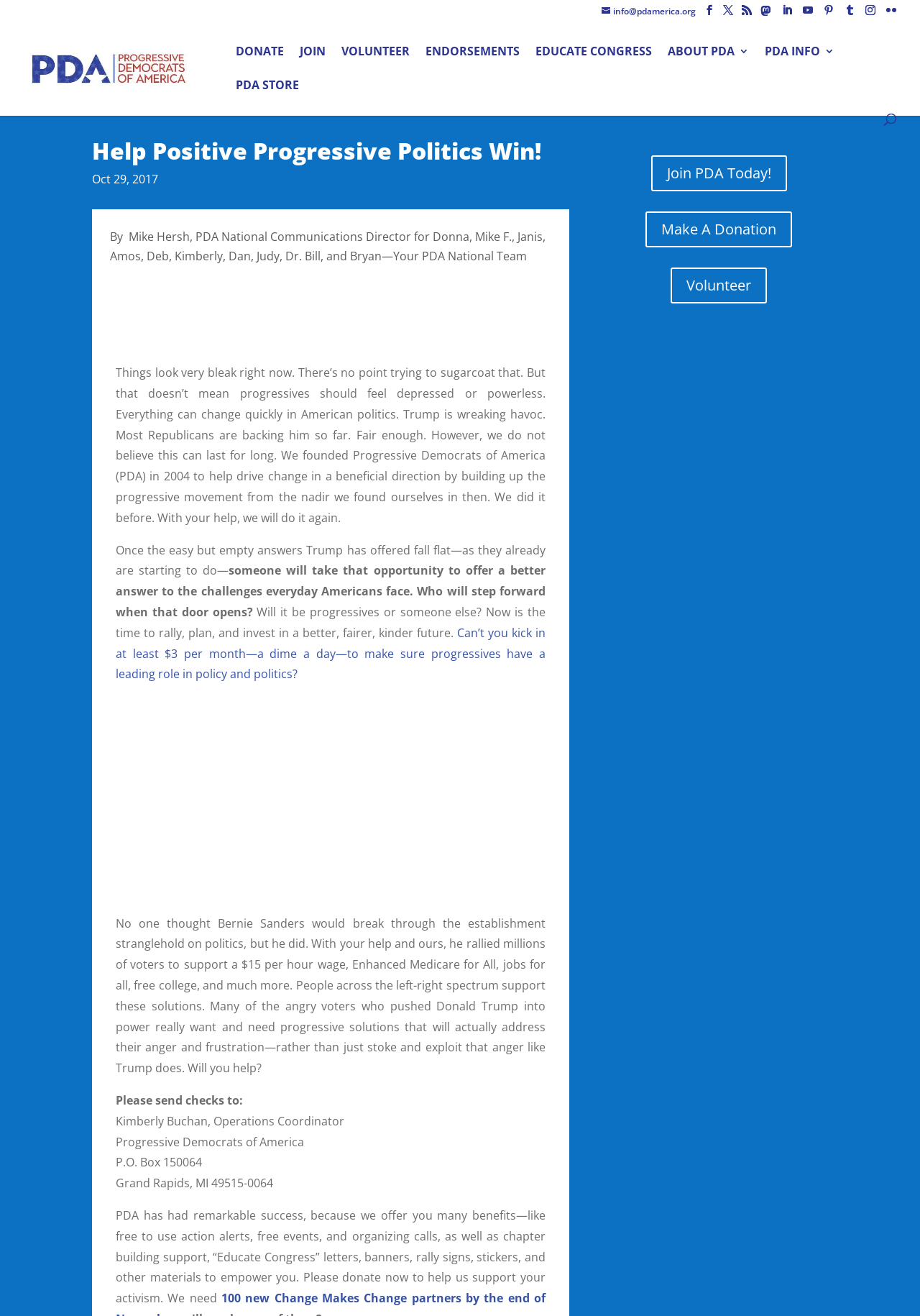Locate the bounding box coordinates for the element described below: "alt="Progressive Democrats of America"". The coordinates must be four float values between 0 and 1, formatted as [left, top, right, bottom].

[0.027, 0.046, 0.355, 0.058]